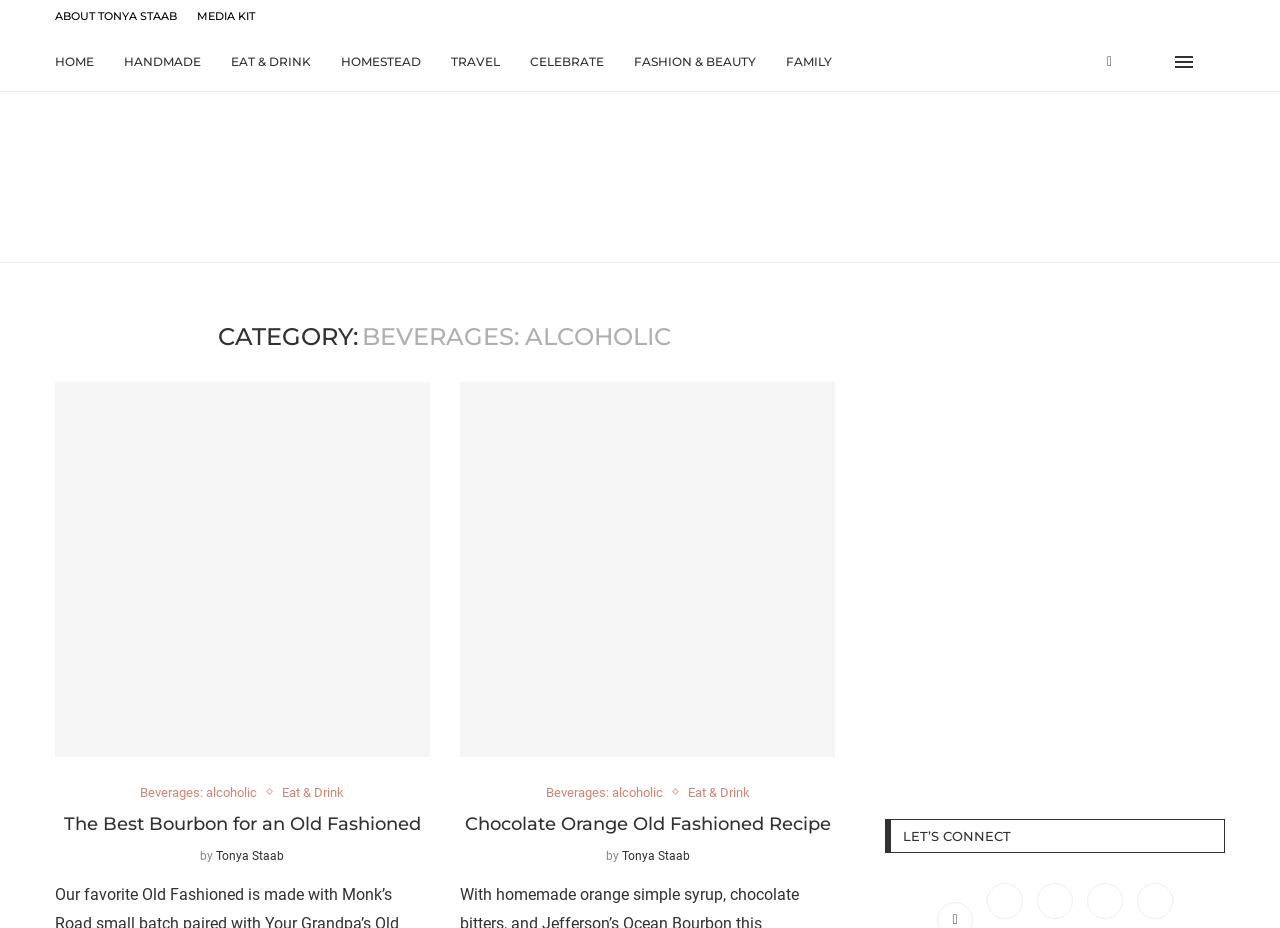Could you locate the bounding box coordinates for the section that should be clicked to accomplish this task: "Go to page 2".

None